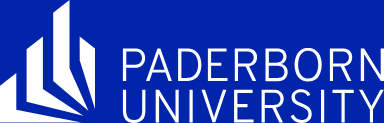Give an in-depth description of what is happening in the image.

The image features the logo of Paderborn University, prominently displayed in white on a deep blue background. The design includes stylized graphical elements representing educational pillars or building blocks, which symbolize knowledge, growth, and structure. The text "PADERBORN UNIVERSITY" is clearly rendered in a bold font, emphasizing the institution's identity and commitment to academic excellence. This logo serves as a visual representation of the university's brand, aimed at fostering a sense of community and pride among students, staff, and alumni.